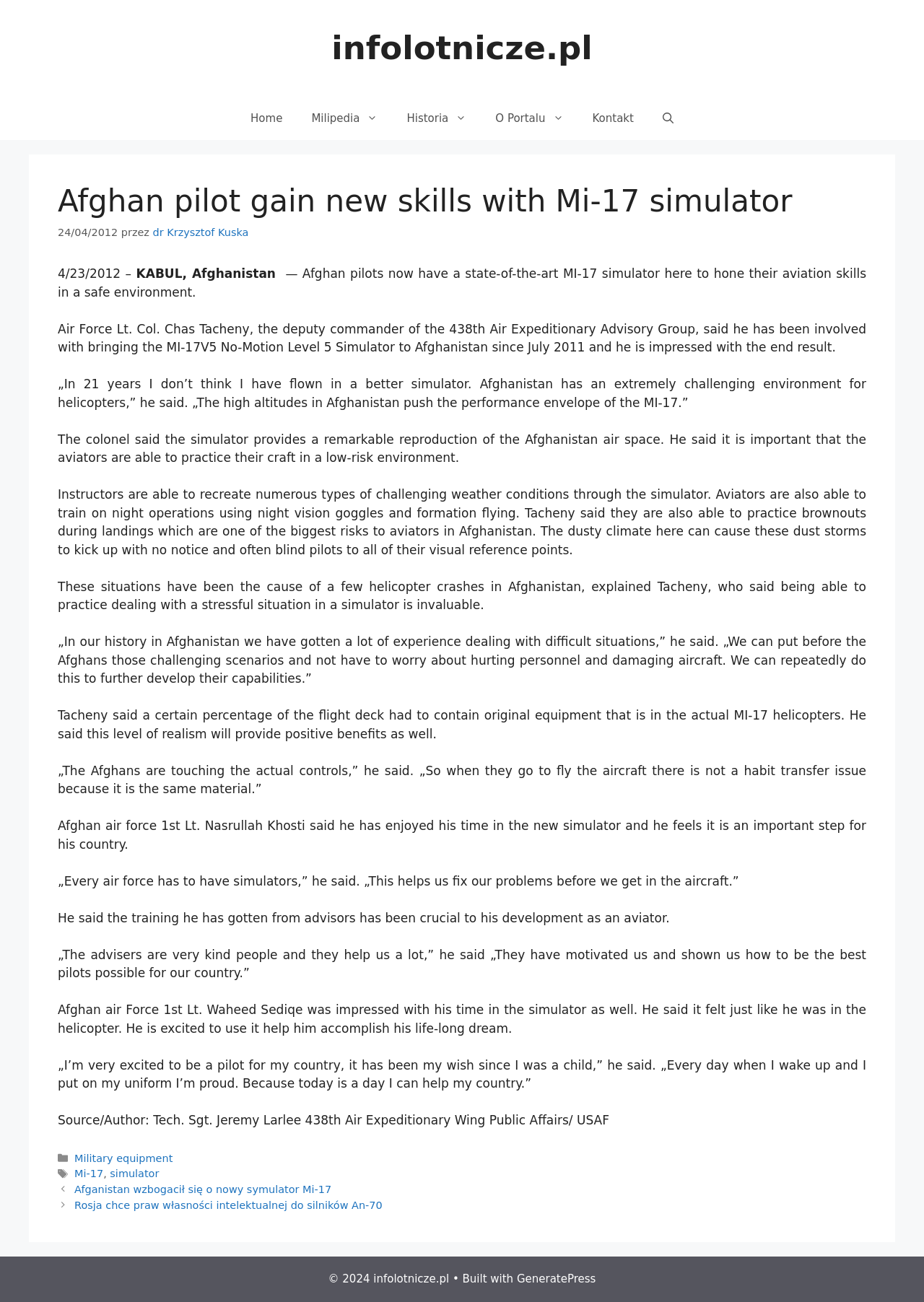Please analyze the image and give a detailed answer to the question:
Who is the author of the article?

The author of the article can be found in the footer element, which is a child of the main element. The footer element contains the static text 'Source/Author: Tech. Sgt. Jeremy Larlee 438th Air Expeditionary Wing Public Affairs/ USAF'.